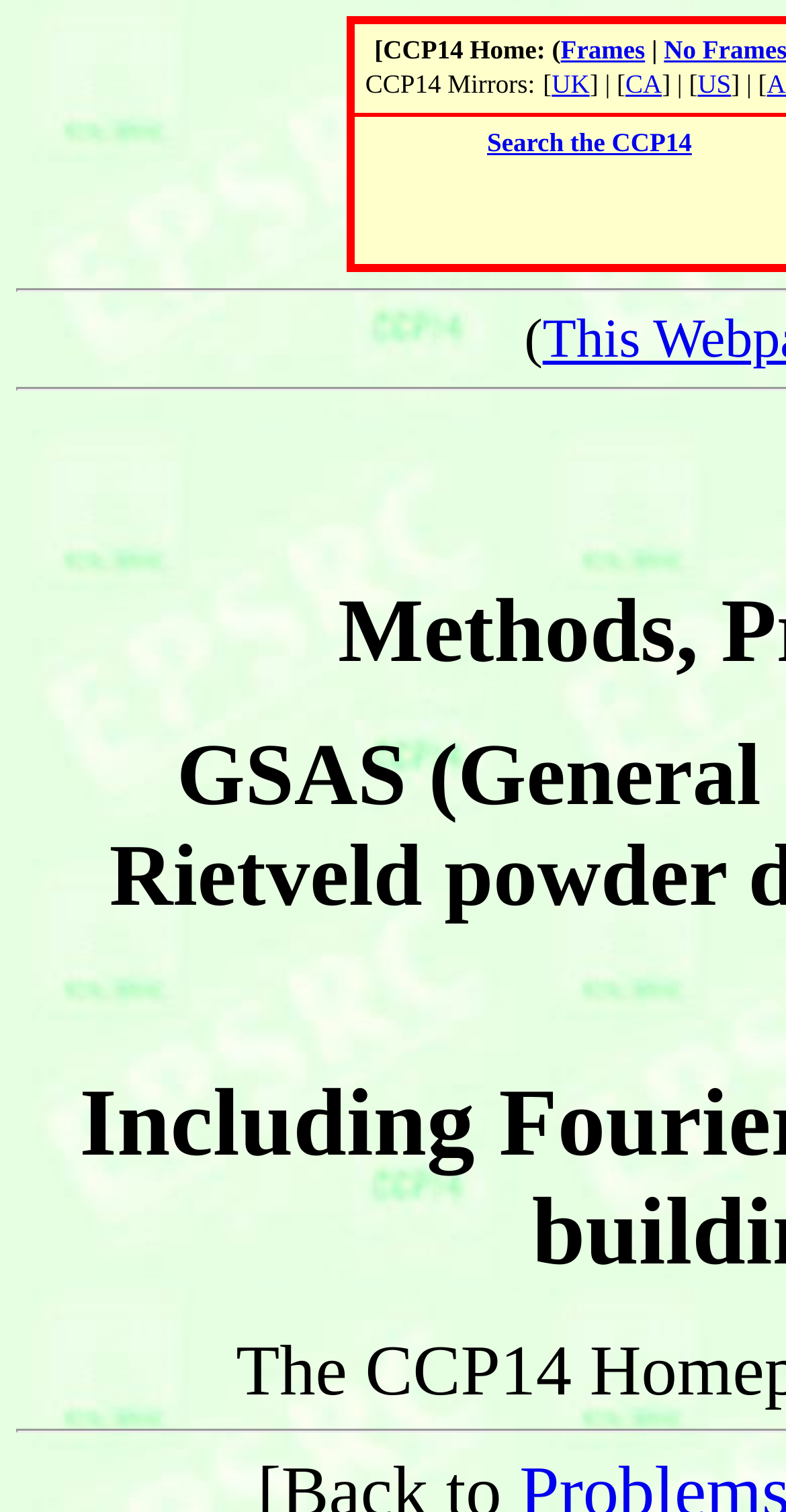Respond to the question below with a concise word or phrase:
How many mirror links are available?

3